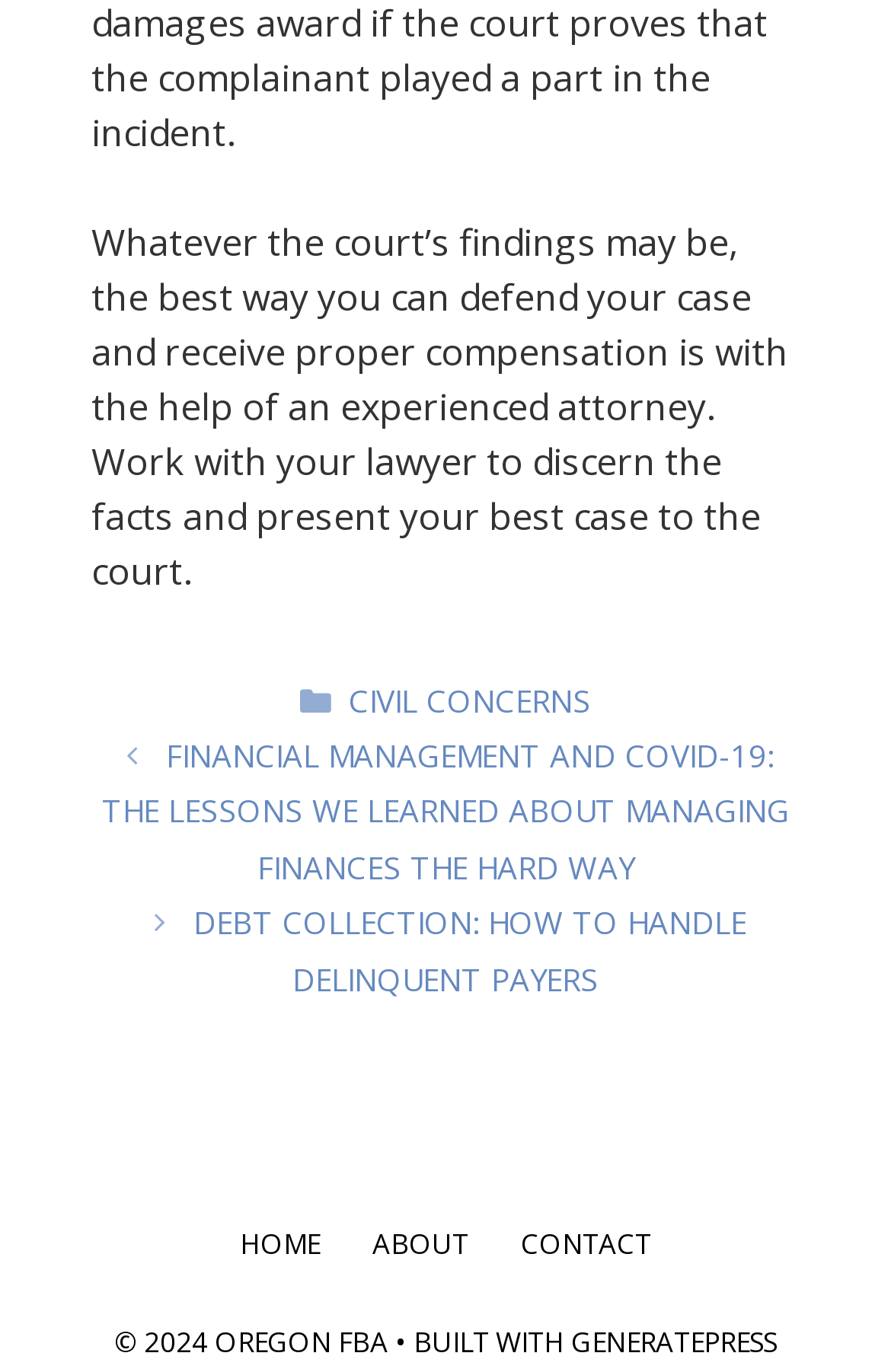Analyze the image and provide a detailed answer to the question: How many links are there in the 'Posts' section?

There are two links in the 'Posts' section: 'FINANCIAL MANAGEMENT AND COVID-19: THE LESSONS WE LEARNED ABOUT MANAGING FINANCES THE HARD WAY' and 'DEBT COLLECTION: HOW TO HANDLE DELINQUENT PAYERS'.